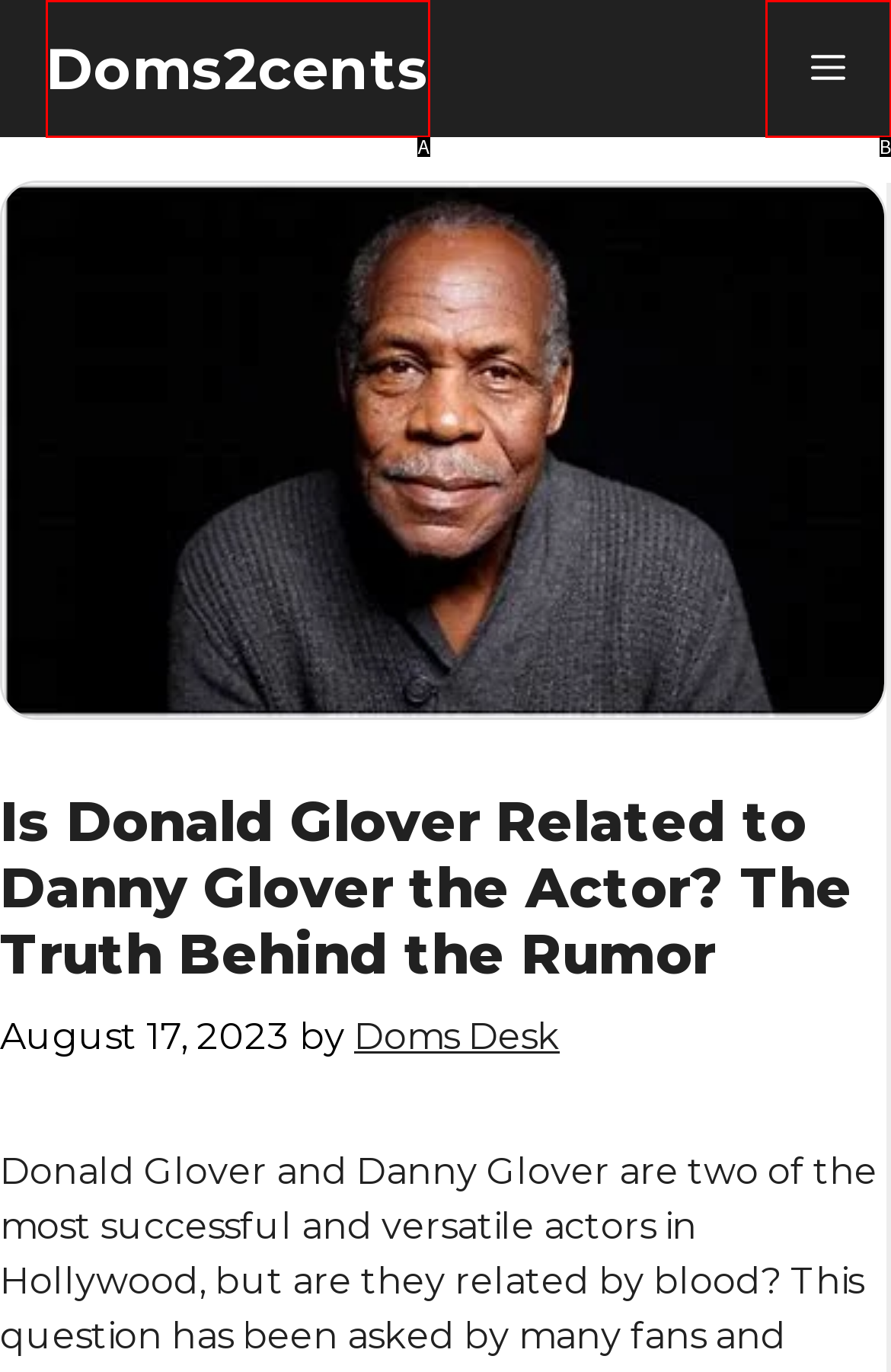Tell me the letter of the option that corresponds to the description: Doms2cents
Answer using the letter from the given choices directly.

A